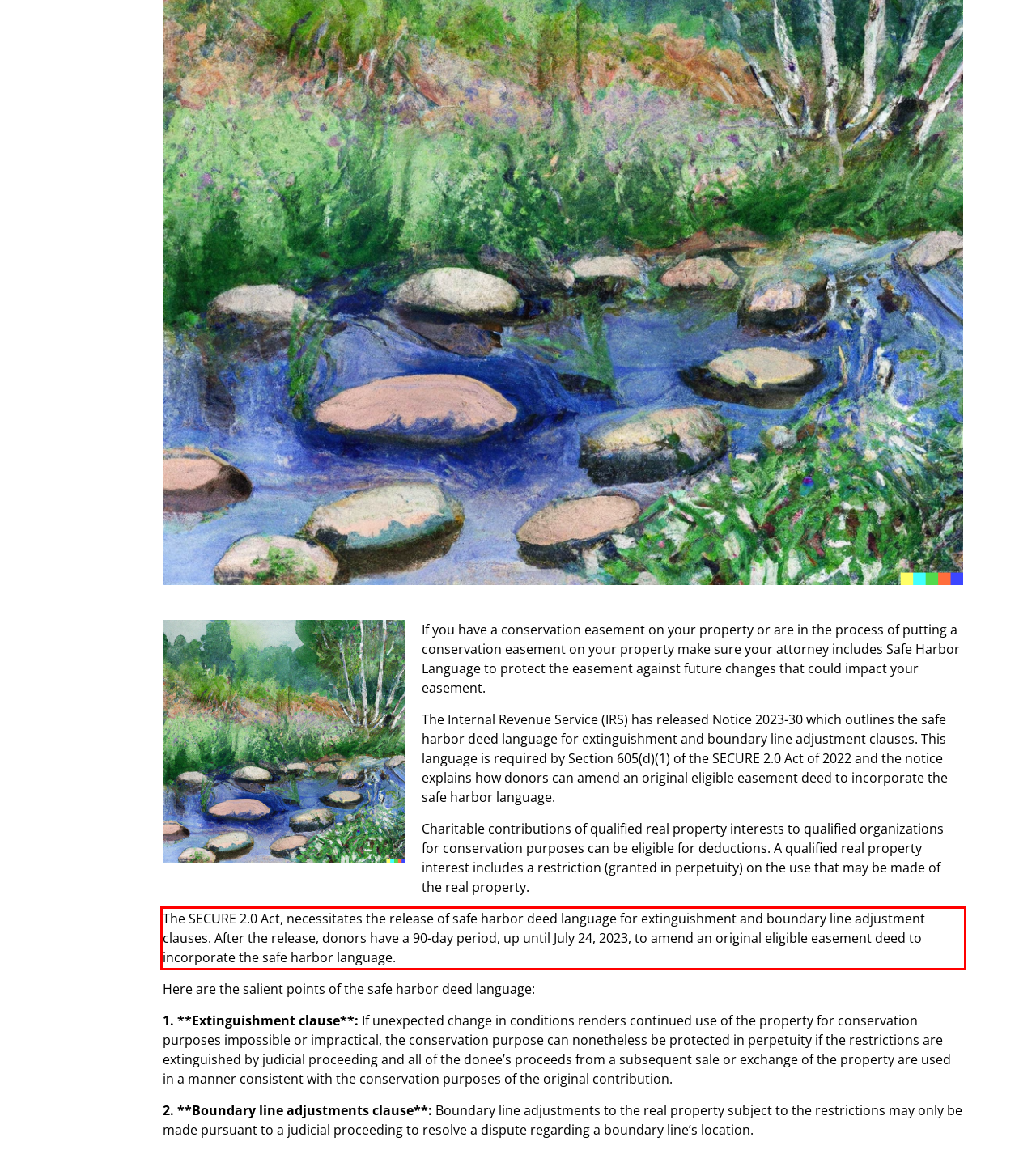Please extract the text content within the red bounding box on the webpage screenshot using OCR.

The SECURE 2.0 Act, necessitates the release of safe harbor deed language for extinguishment and boundary line adjustment clauses. After the release, donors have a 90-day period, up until July 24, 2023, to amend an original eligible easement deed to incorporate the safe harbor language.